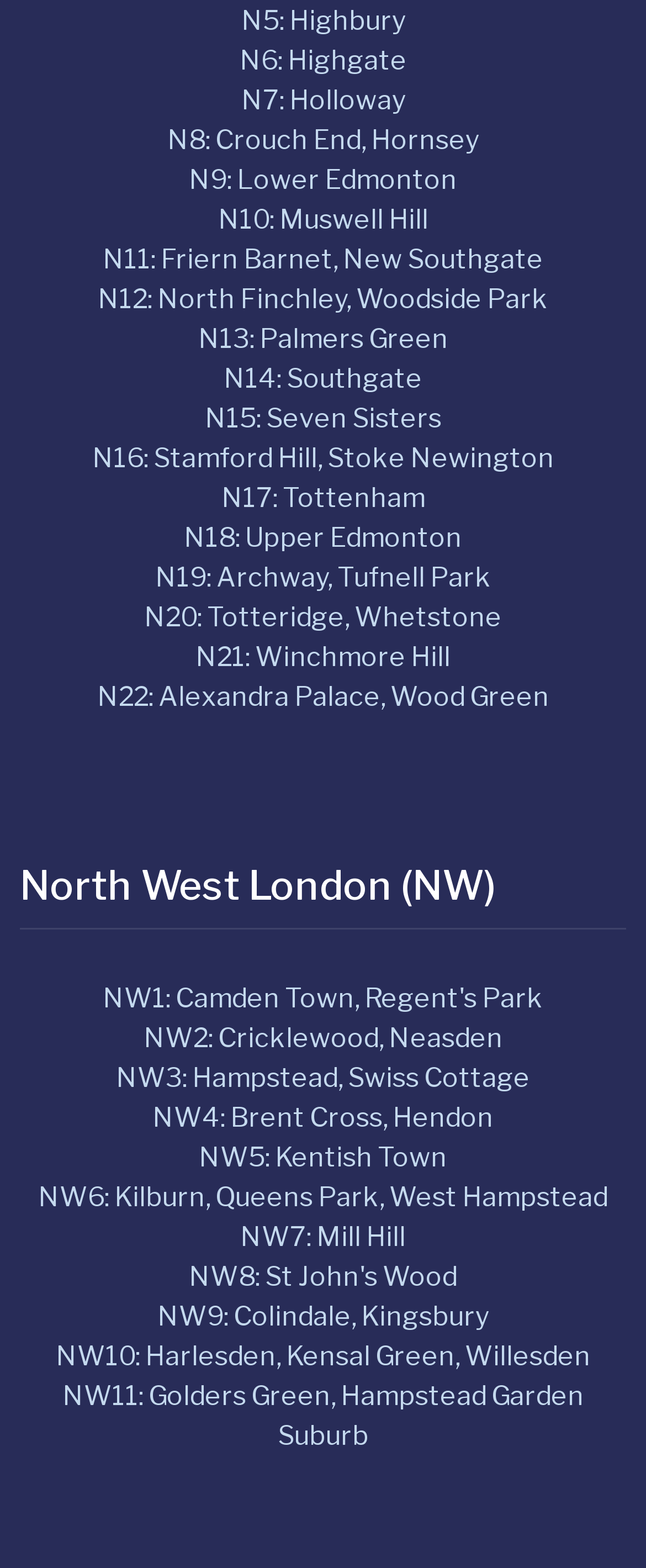Predict the bounding box of the UI element based on this description: "NW9: Colindale, Kingsbury".

[0.244, 0.829, 0.756, 0.849]